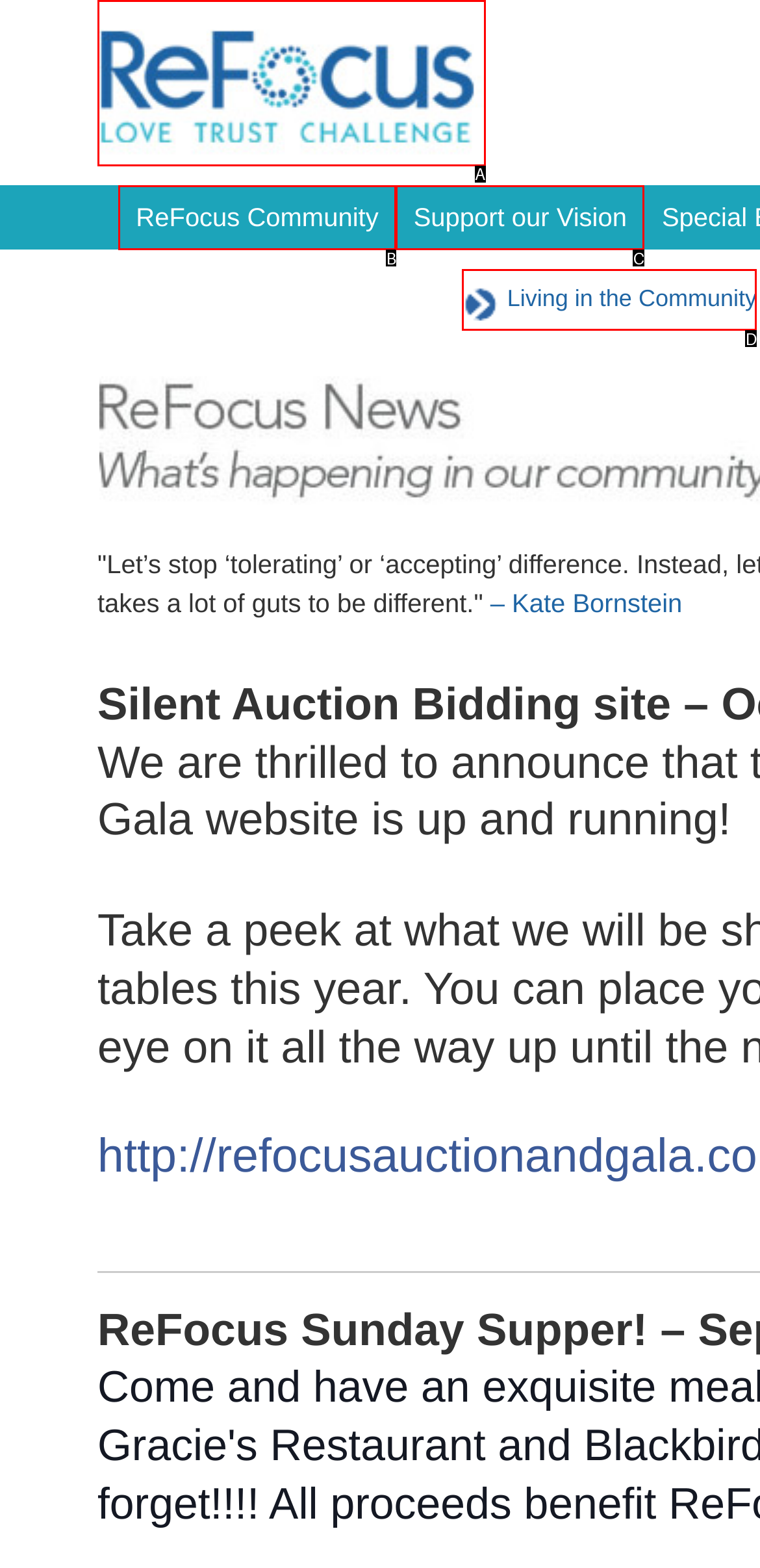From the given choices, indicate the option that best matches: Living in the Community
State the letter of the chosen option directly.

D